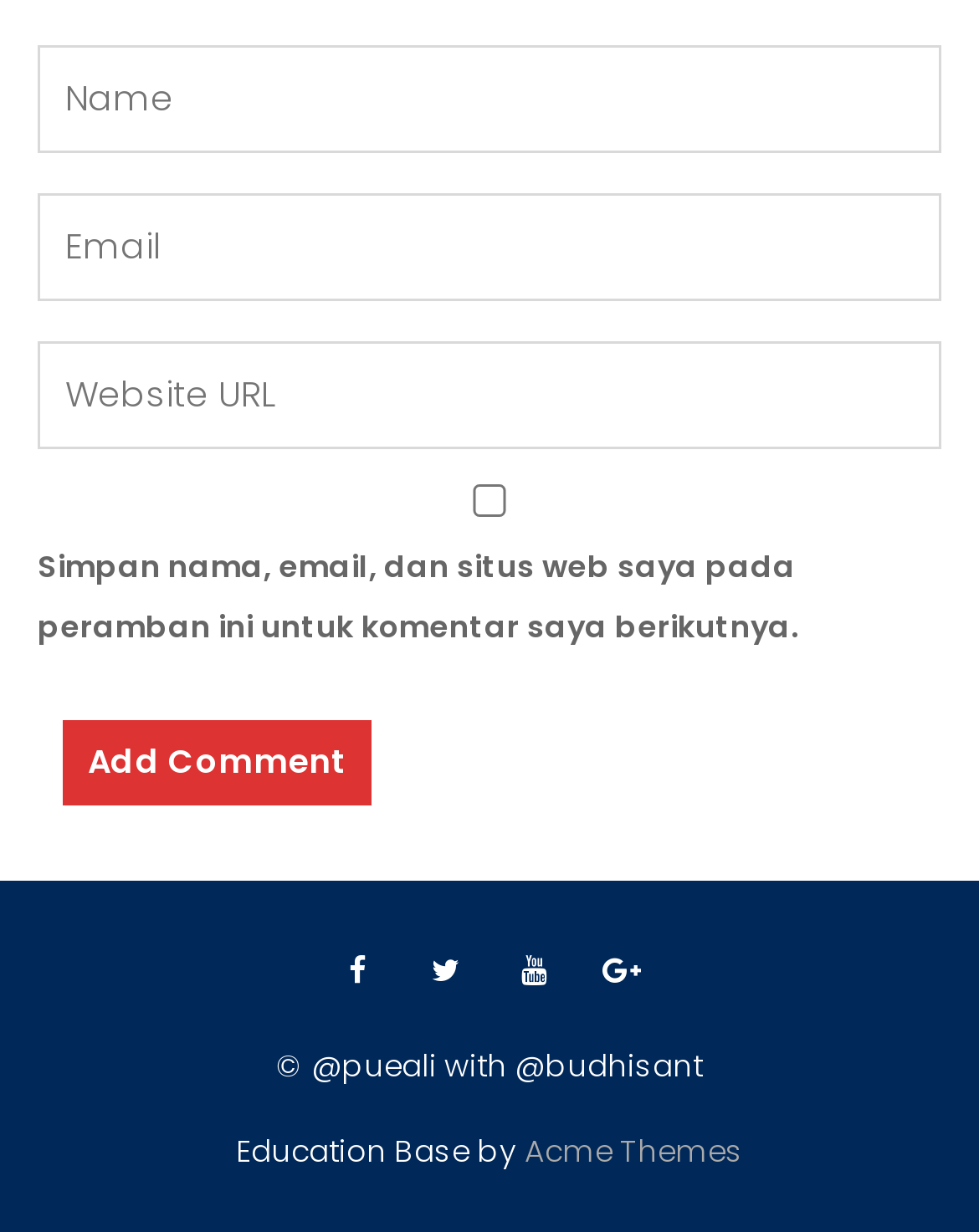Specify the bounding box coordinates of the element's area that should be clicked to execute the given instruction: "Visit Acme Themes". The coordinates should be four float numbers between 0 and 1, i.e., [left, top, right, bottom].

[0.536, 0.917, 0.759, 0.952]